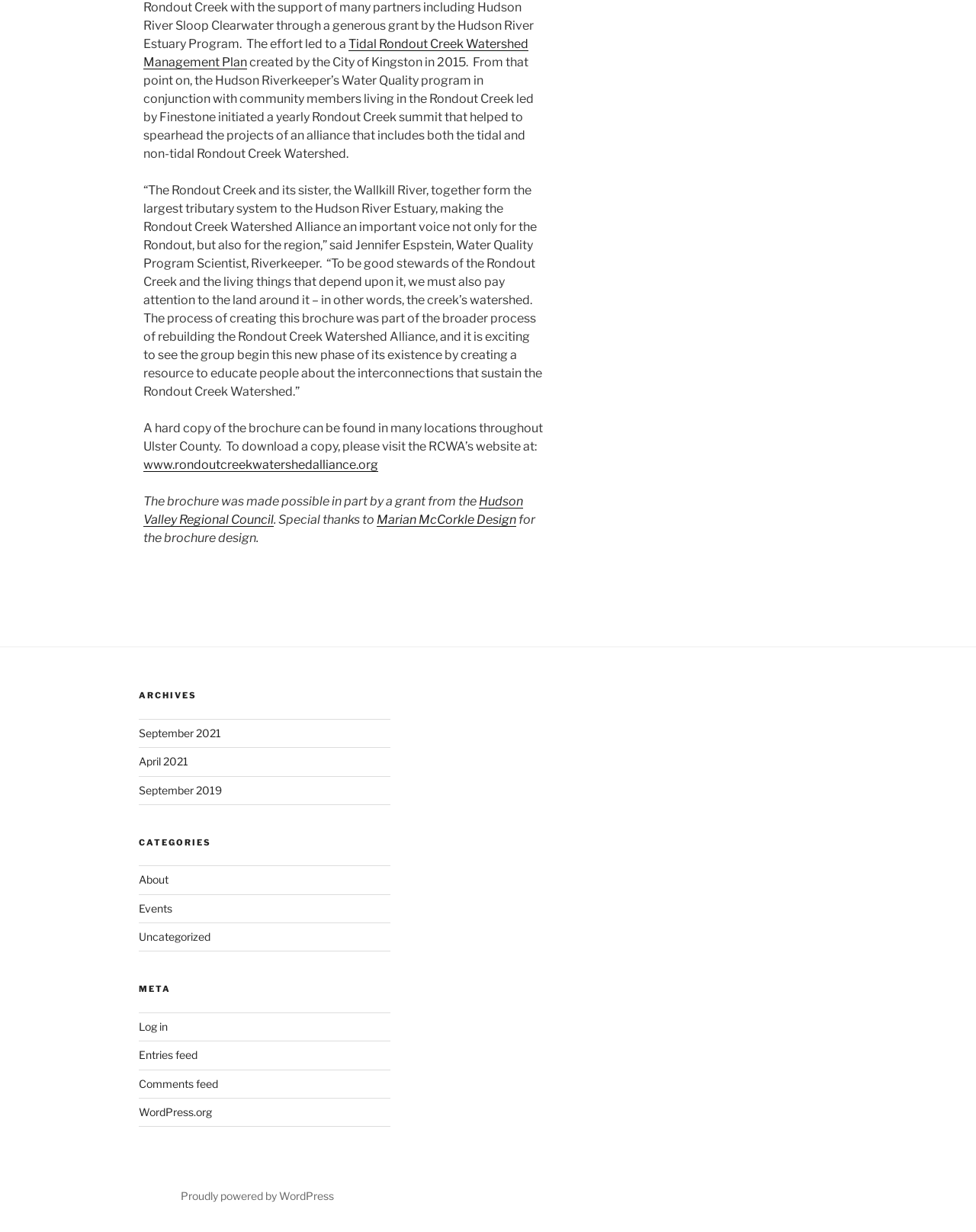What is the name of the design company that designed the brochure?
Using the screenshot, give a one-word or short phrase answer.

Marian McCorkle Design